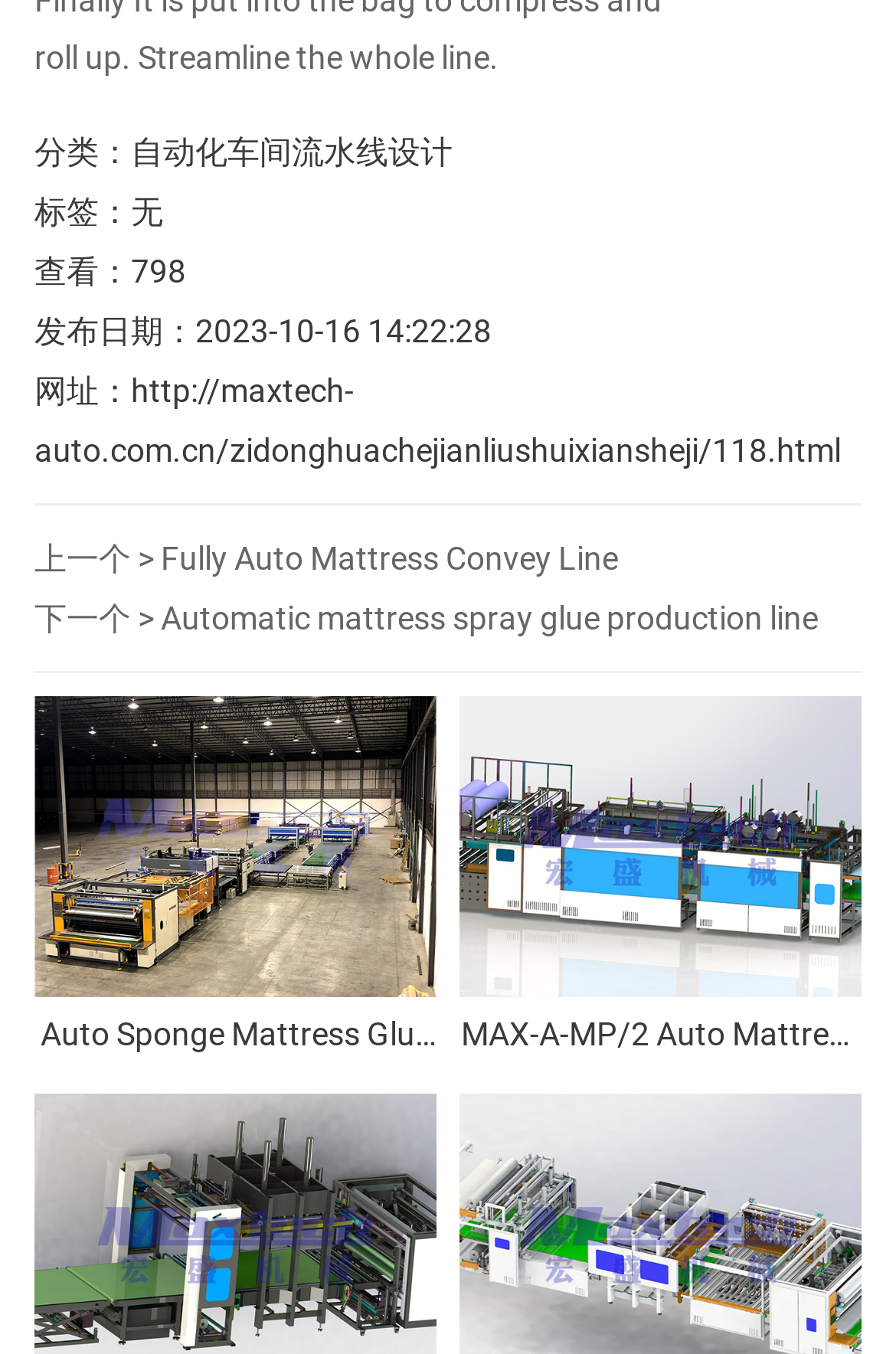Provide a short answer to the following question with just one word or phrase: What is the URL of the current webpage?

http://maxtech-auto.com.cn/zidonghuachejianliushuixiansheji/118.html